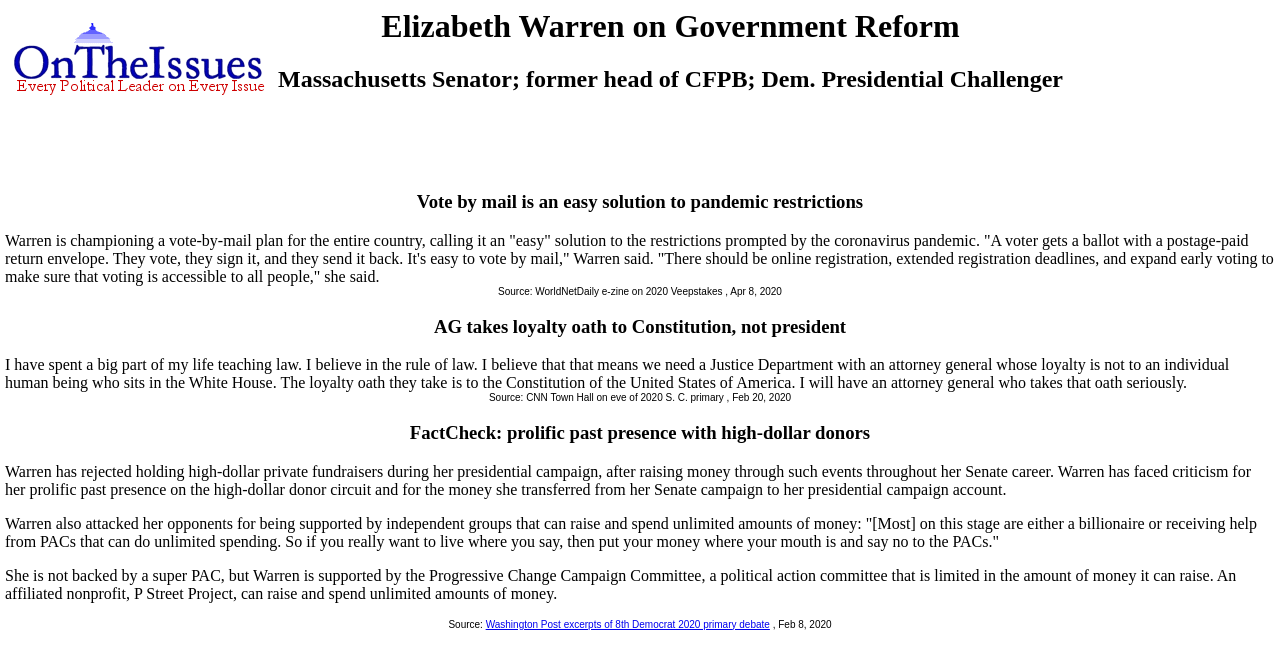Generate a thorough caption detailing the webpage content.

The webpage is about Elizabeth Warren's stance on government reform. At the top, there is a logo of OnTheIssues on the left, and a heading that reads "Elizabeth Warren on Government Reform" with a subtitle "Massachusetts Senator; former head of CFPB; Dem. Presidential Challenger" on the right.

Below the top section, there are four main sections, each with a heading and a corresponding paragraph of text. The first section is about Warren's plan for vote-by-mail, citing her quote on how easy it is to vote by mail. The second section is about Warren's stance on the loyalty oath of the Attorney General, where she emphasizes the importance of loyalty to the Constitution rather than the President.

The third section is a fact-check on Warren's past presence with high-dollar donors, highlighting her shift from accepting such donations in the past to rejecting them in her presidential campaign. The fourth section is a continuation of the fact-check, where Warren is quoted as criticizing her opponents for being supported by independent groups that can raise unlimited amounts of money.

Each section has a source citation at the bottom, providing the origin of the quote or information. There is also a link to the Washington Post excerpts of the 8th Democrat 2020 primary debate at the very bottom of the page.